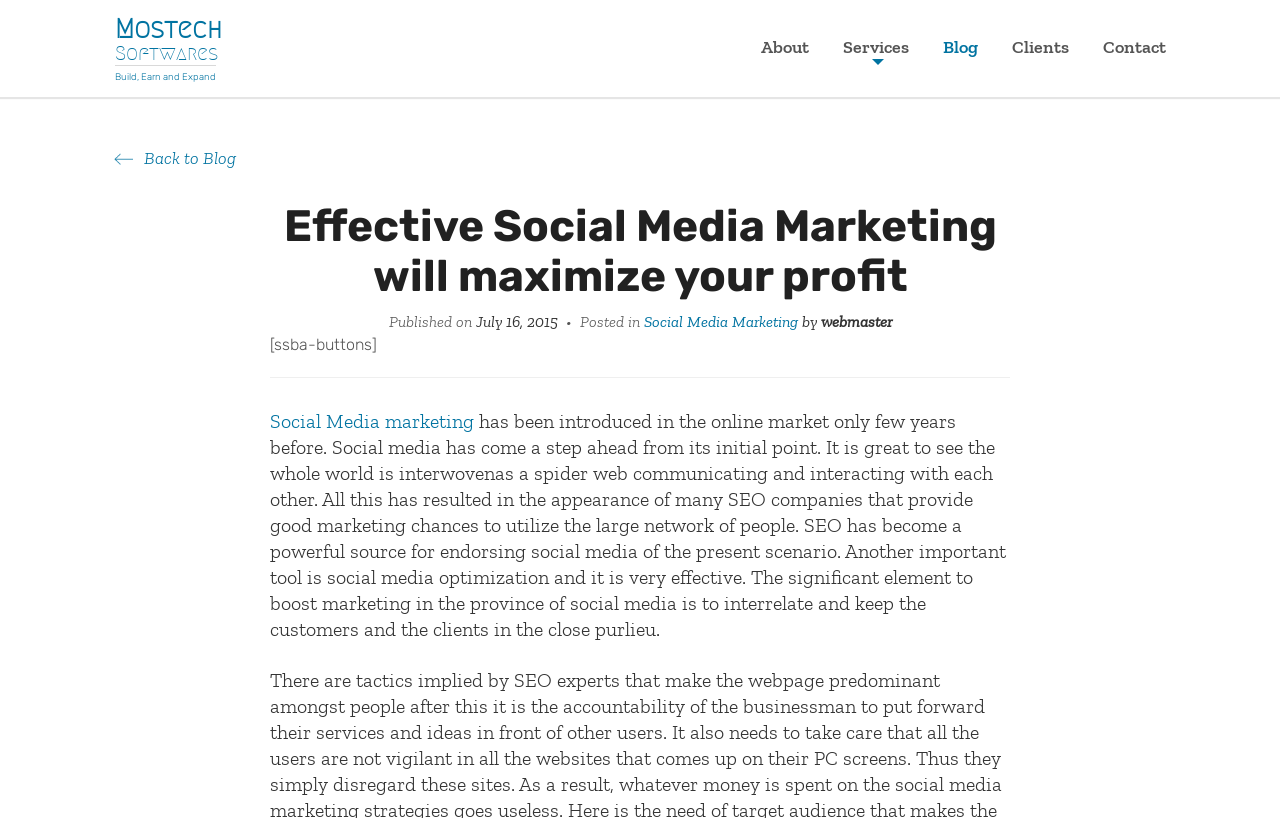Indicate the bounding box coordinates of the element that must be clicked to execute the instruction: "View services offered". The coordinates should be given as four float numbers between 0 and 1, i.e., [left, top, right, bottom].

[0.659, 0.044, 0.71, 0.071]